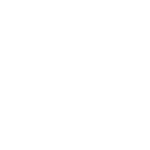Describe the scene depicted in the image with great detail.

The image features a beautiful specimen of "Streptocarpus 'DS-Kalahari'," a member of the Gesneriad family known for its vibrant flowers and lush foliage. This particular plant is cultivated in a context that highlights its exotic beauty, showcasing the unique and intricate patterns of its leaves. Commonly admired among plant enthusiasts, Streptocarpus is celebrated for its ability to flourish indoors, thriving in well-draining potting mixes and under moderate light conditions. The rich colors and charming varietals of this plant make it a popular choice for collectors and home decorators alike, enhancing indoor spaces with its natural elegance.